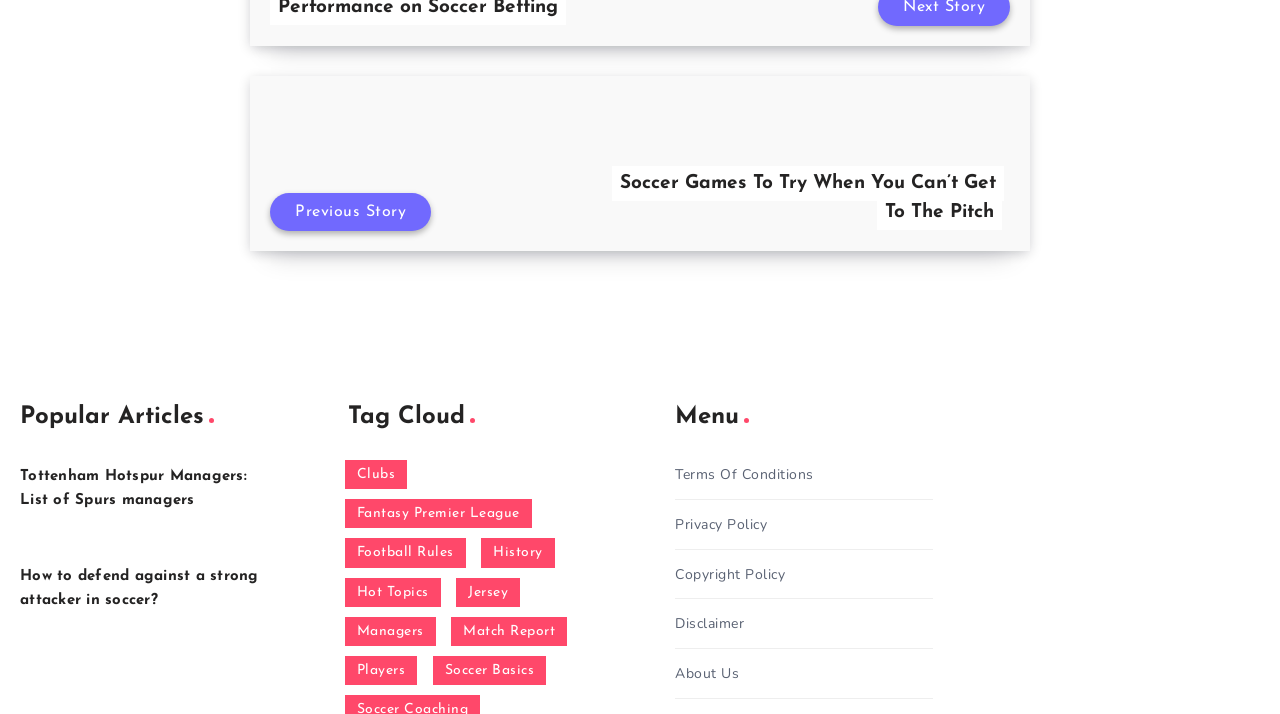Respond with a single word or phrase to the following question: What is the position of the 'Menu' section relative to the 'Popular Articles' section?

Below